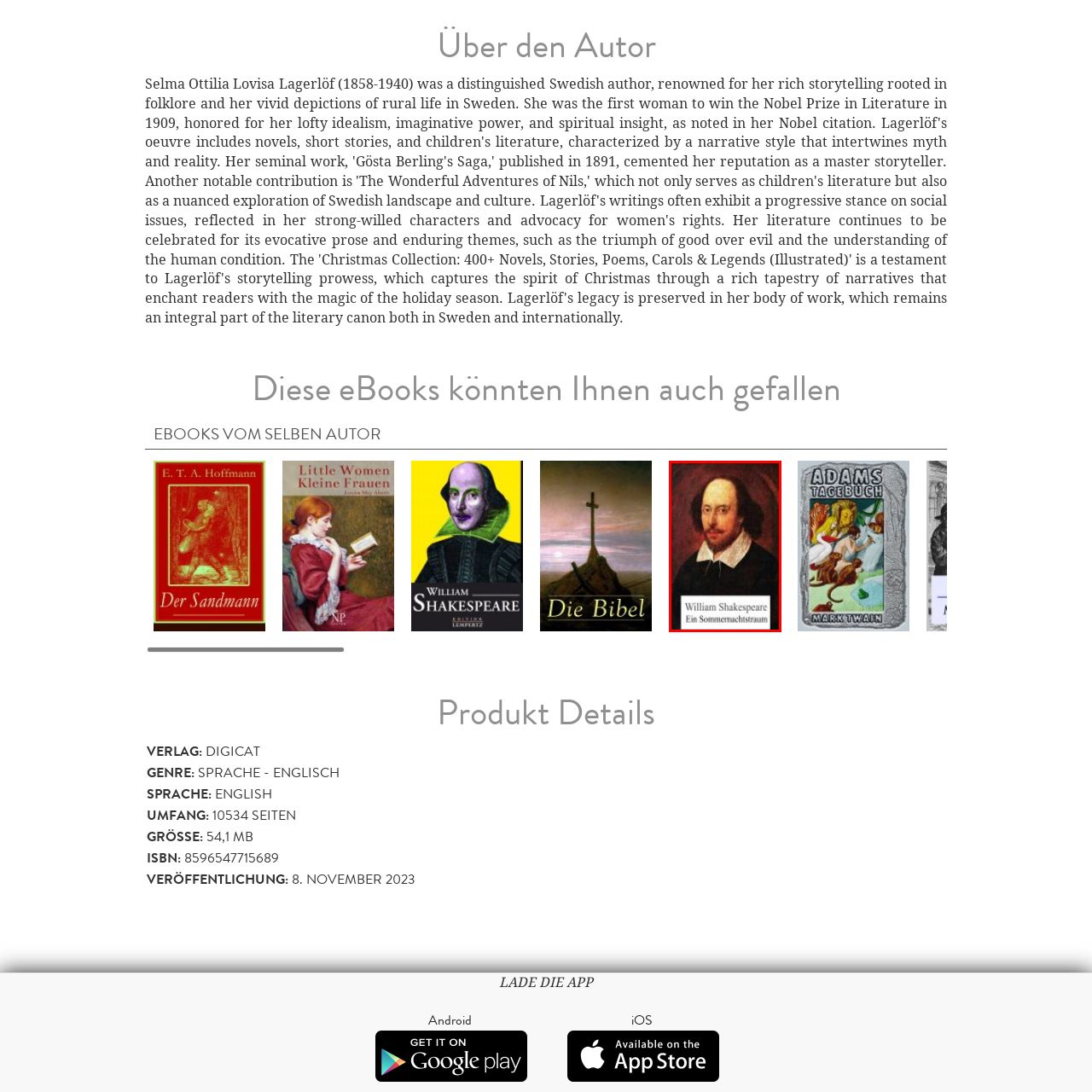Provide an in-depth description of the image within the red bounding box.

The image features a classic portrait of William Shakespeare, the renowned English playwright and poet. He is depicted with dark hair and a prominent collar, reflecting the attire of his era. Below the portrait, the title "Ein Sommernachtstraum" is prominently displayed, which translates to "A Midsummer Night's Dream," one of Shakespeare's most beloved plays. This eBook cover suggests a focus on Shakespeare's work, inviting readers to explore the enchanting themes and intricate characters of the play. The overall design presents a blend of historical artistry with a literary purpose, aimed at engaging book lovers and enthusiasts of Shakespearean literature.